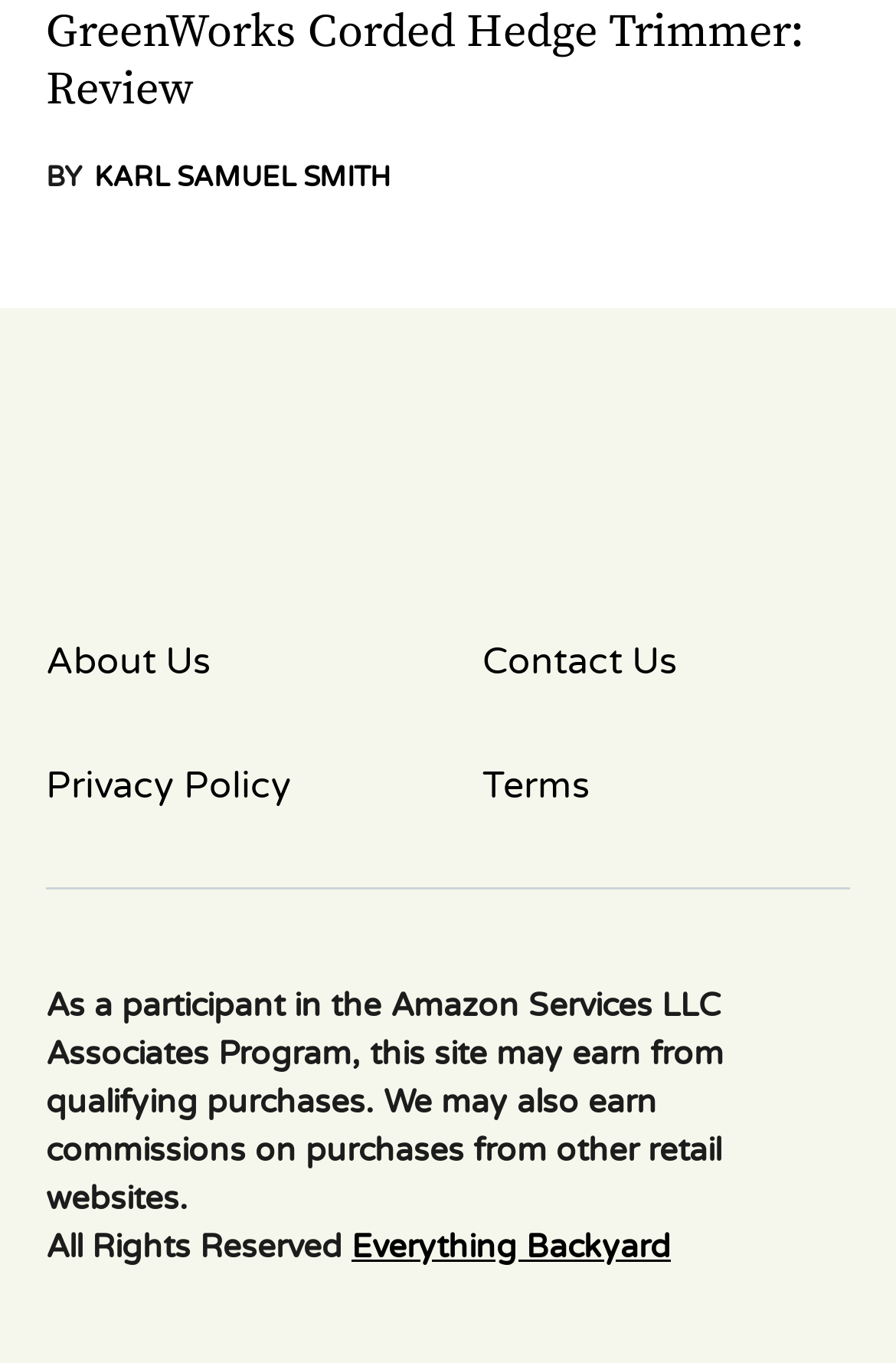Please identify the bounding box coordinates of the element's region that I should click in order to complete the following instruction: "Click on the 'GreenWorks Corded Hedge Trimmer: Review' link". The bounding box coordinates consist of four float numbers between 0 and 1, i.e., [left, top, right, bottom].

[0.051, 0.003, 0.897, 0.087]